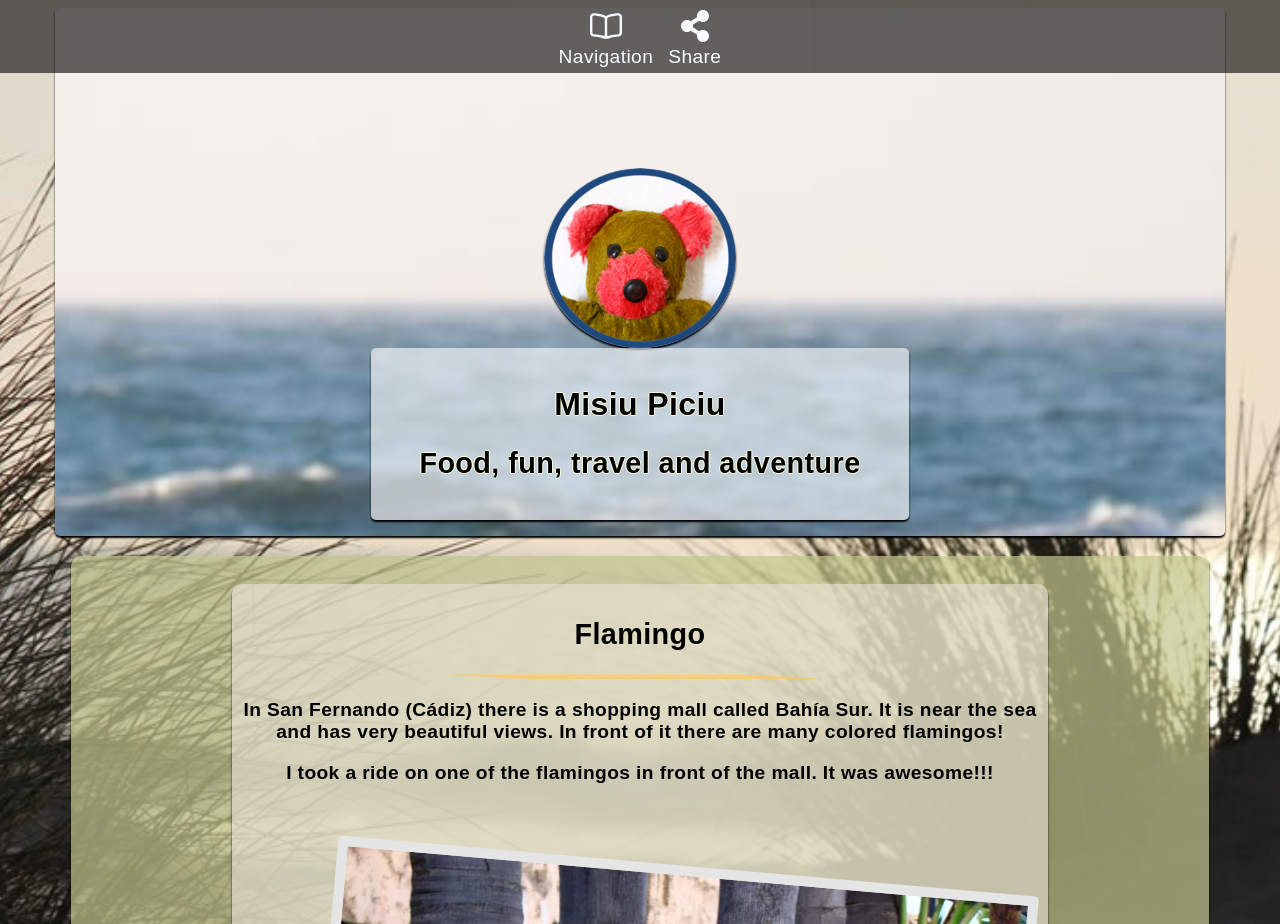What is the author's feeling about the ride?
Please provide a comprehensive answer based on the visual information in the image.

The answer can be found in the StaticText element which describes the author's feeling about the ride as 'It was awesome!!!'